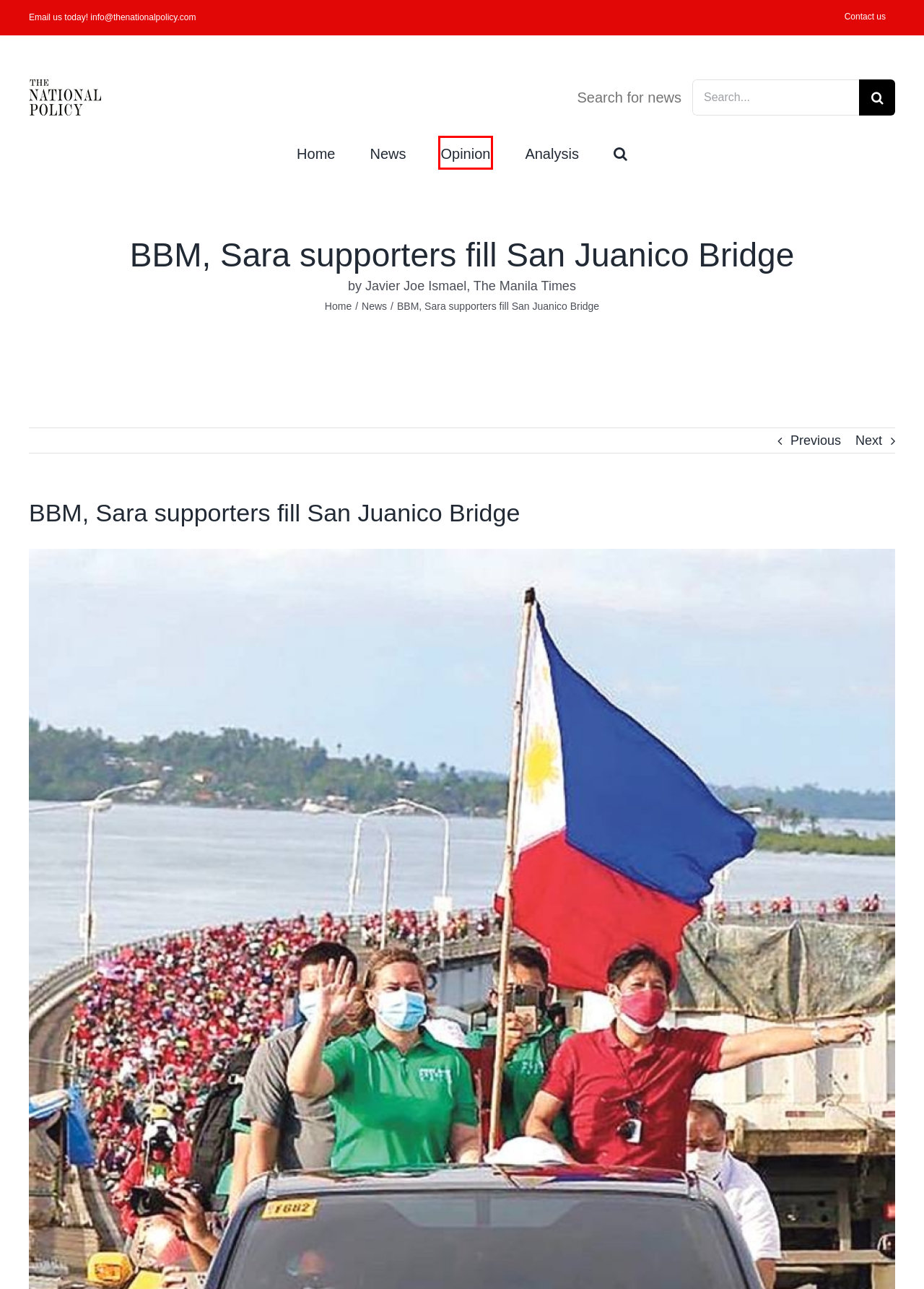Given a screenshot of a webpage with a red bounding box highlighting a UI element, choose the description that best corresponds to the new webpage after clicking the element within the red bounding box. Here are your options:
A. WePix.Design – Creative since 2014
B. Contact – The National Policy
C. VK | 登录
D. Analysis – The National Policy
E. US warns Russia has plans for ‘large scale’ attack on Ukraine – The National Policy
F. News – The National Policy
G. Opinion – The National Policy
H. The National Policy

G